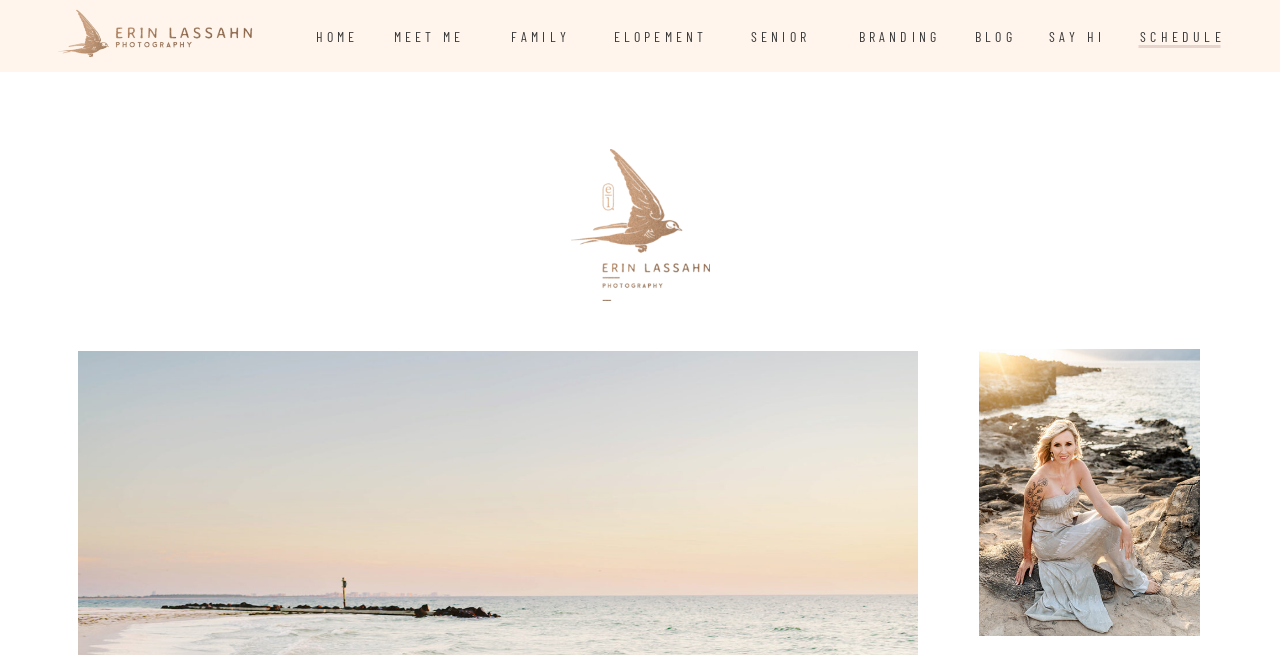Generate the text content of the main heading of the webpage.

best tampa and clearwater florida portrait session locations